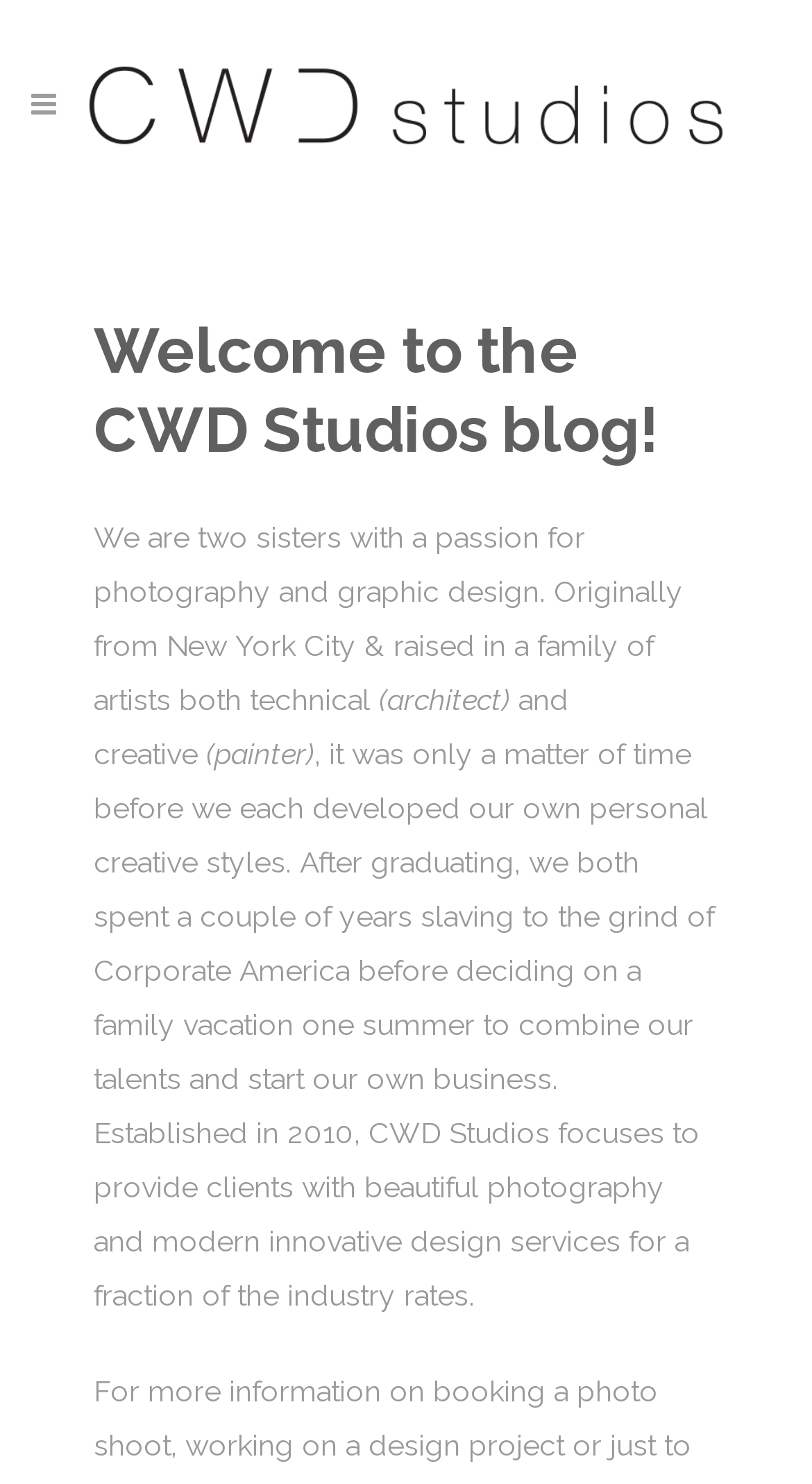Identify the bounding box coordinates for the UI element described by the following text: "alt="Logo"". Provide the coordinates as four float numbers between 0 and 1, in the format [left, top, right, bottom].

[0.111, 0.014, 0.889, 0.126]